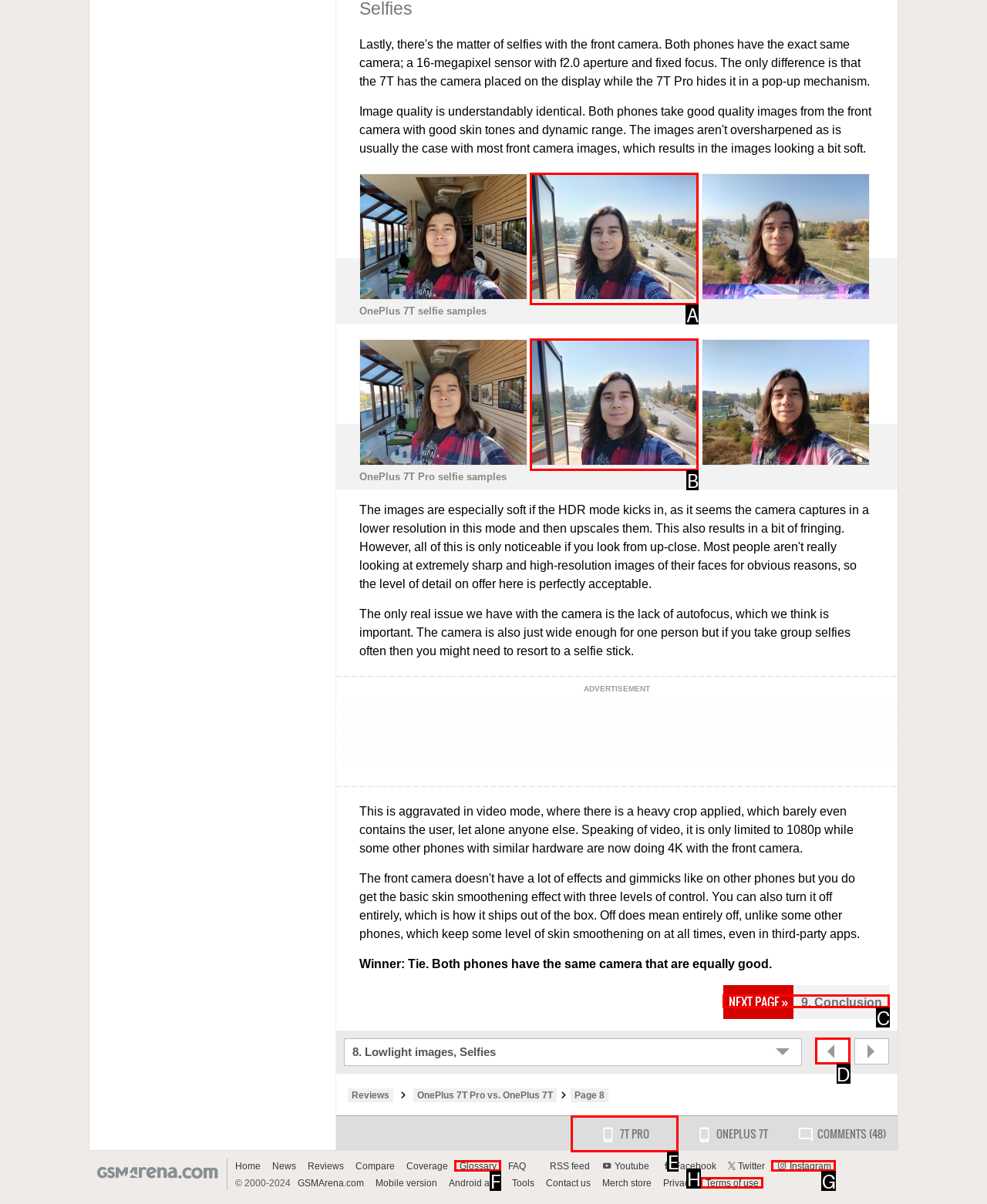Pick the HTML element that should be clicked to execute the task: Go to the previous page
Respond with the letter corresponding to the correct choice.

D